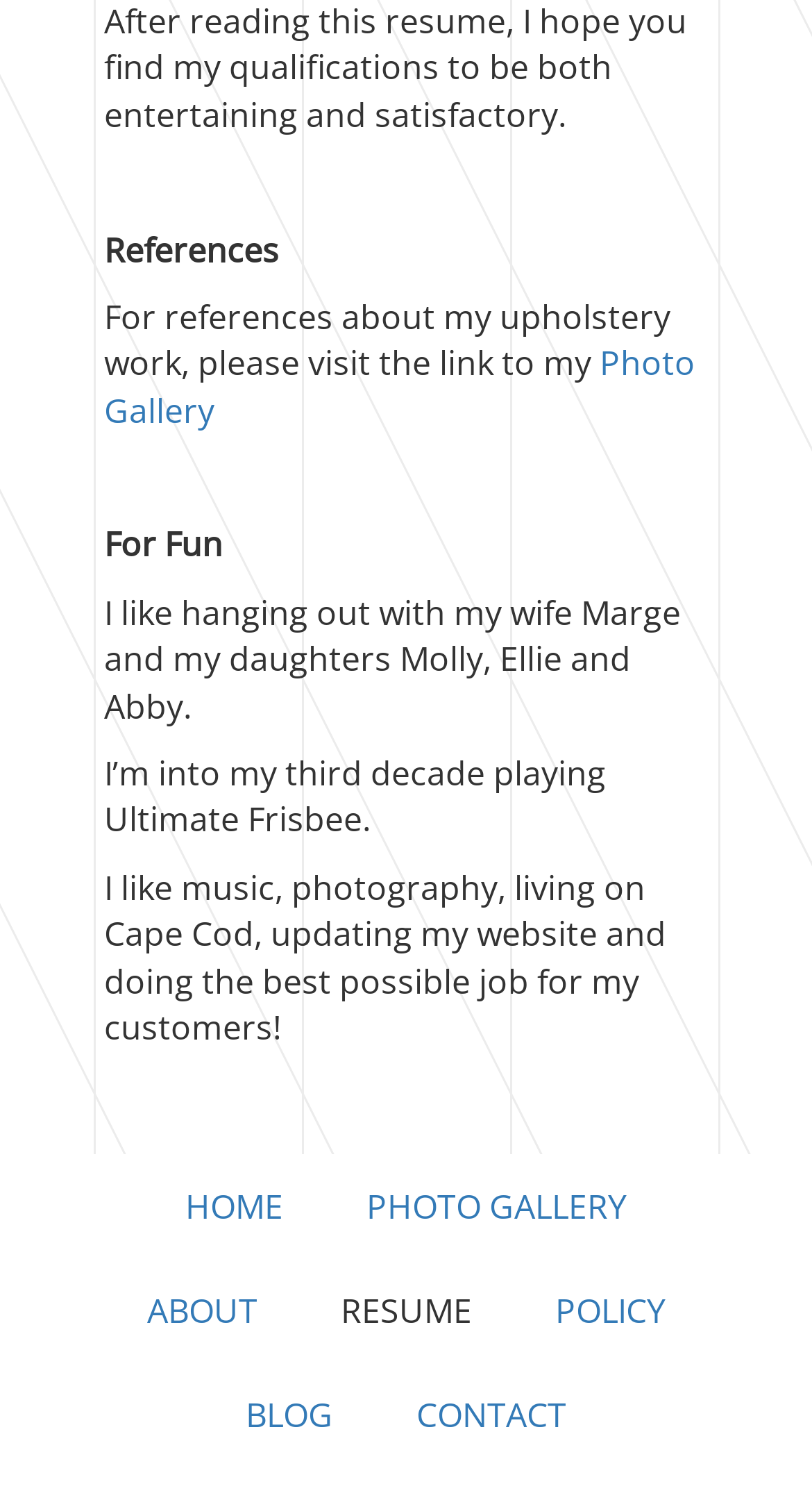Please examine the image and answer the question with a detailed explanation:
What is the name of the author's wife?

The author mentions 'hanging out with my wife Marge and my daughters Molly, Ellie and Abby' in the 'For Fun' section, indicating that Marge is the author's wife.